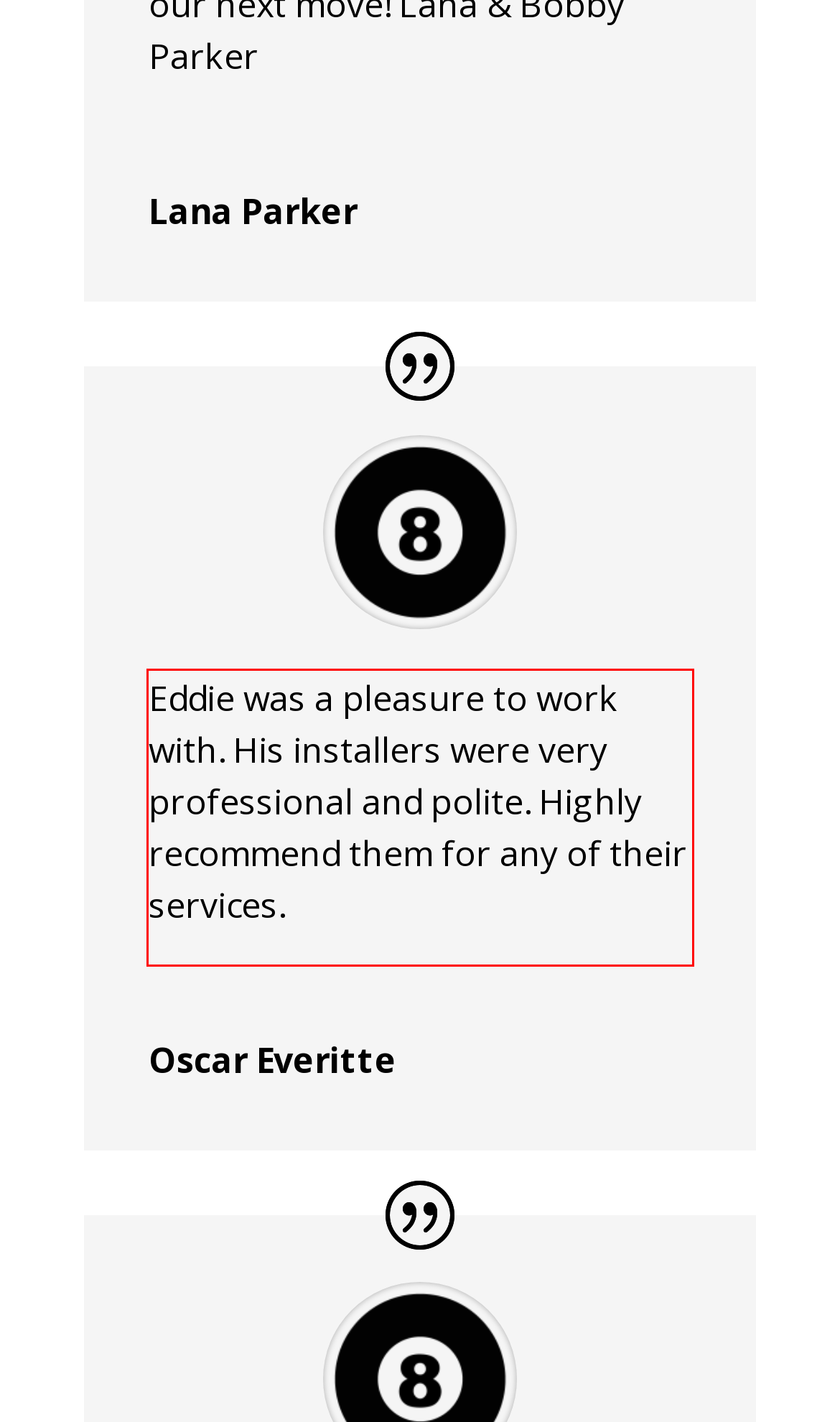You are presented with a webpage screenshot featuring a red bounding box. Perform OCR on the text inside the red bounding box and extract the content.

Eddie was a pleasure to work with. His installers were very professional and polite. Highly recommend them for any of their services.